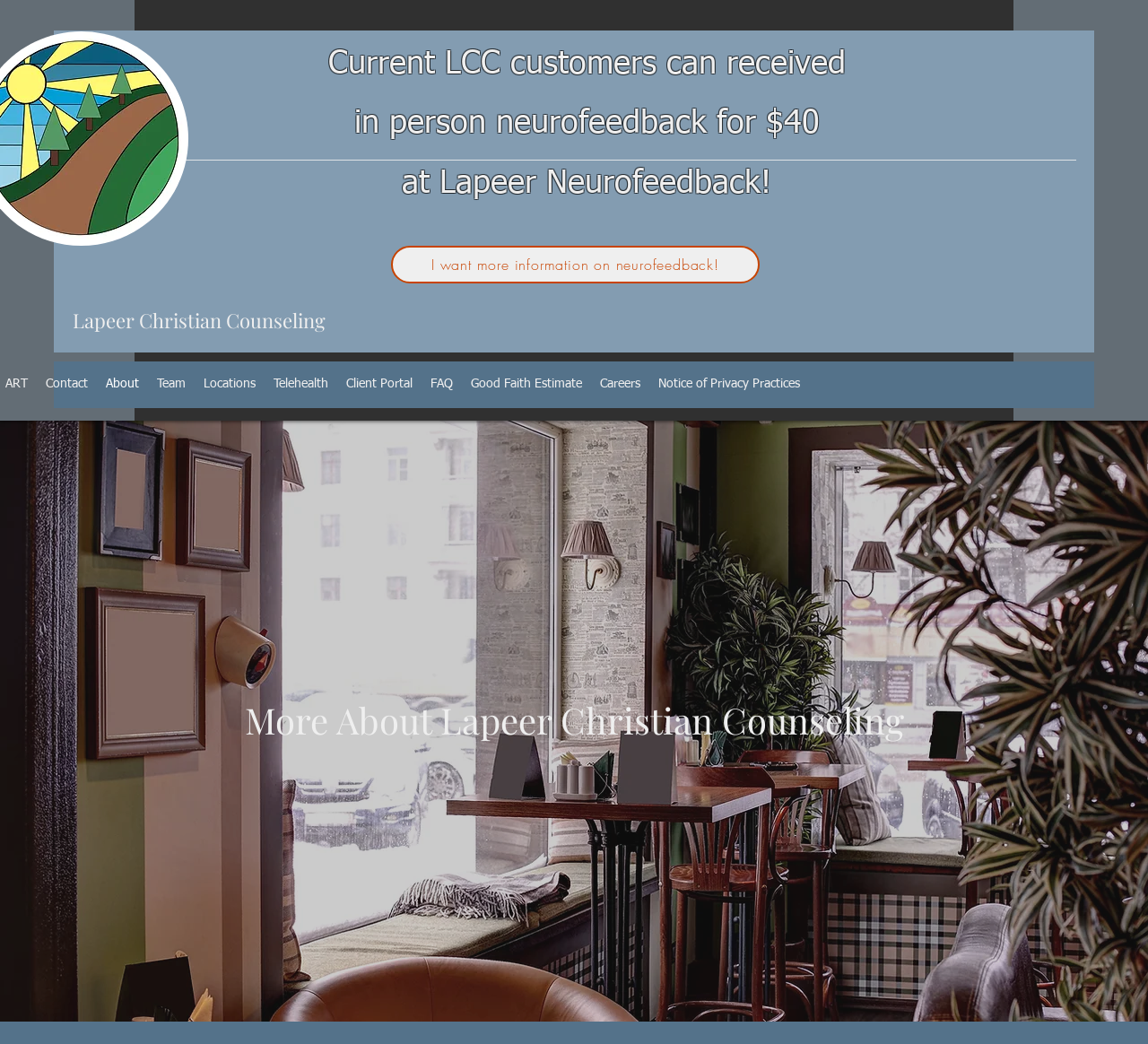Determine the bounding box for the described UI element: "Careers".

[0.515, 0.345, 0.566, 0.39]